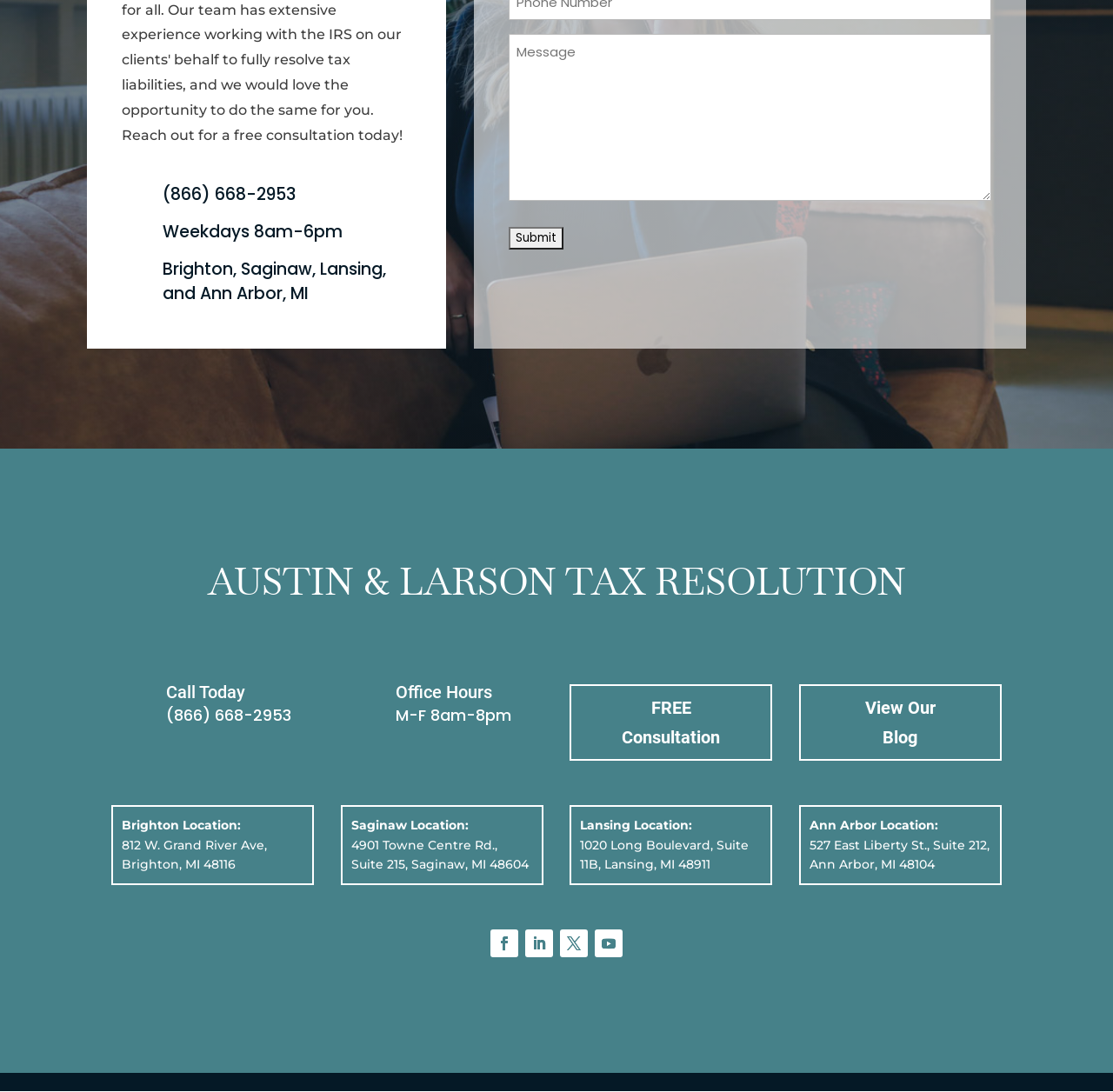Locate the bounding box coordinates of the clickable area needed to fulfill the instruction: "Visit the Brighton Location".

[0.109, 0.749, 0.216, 0.763]